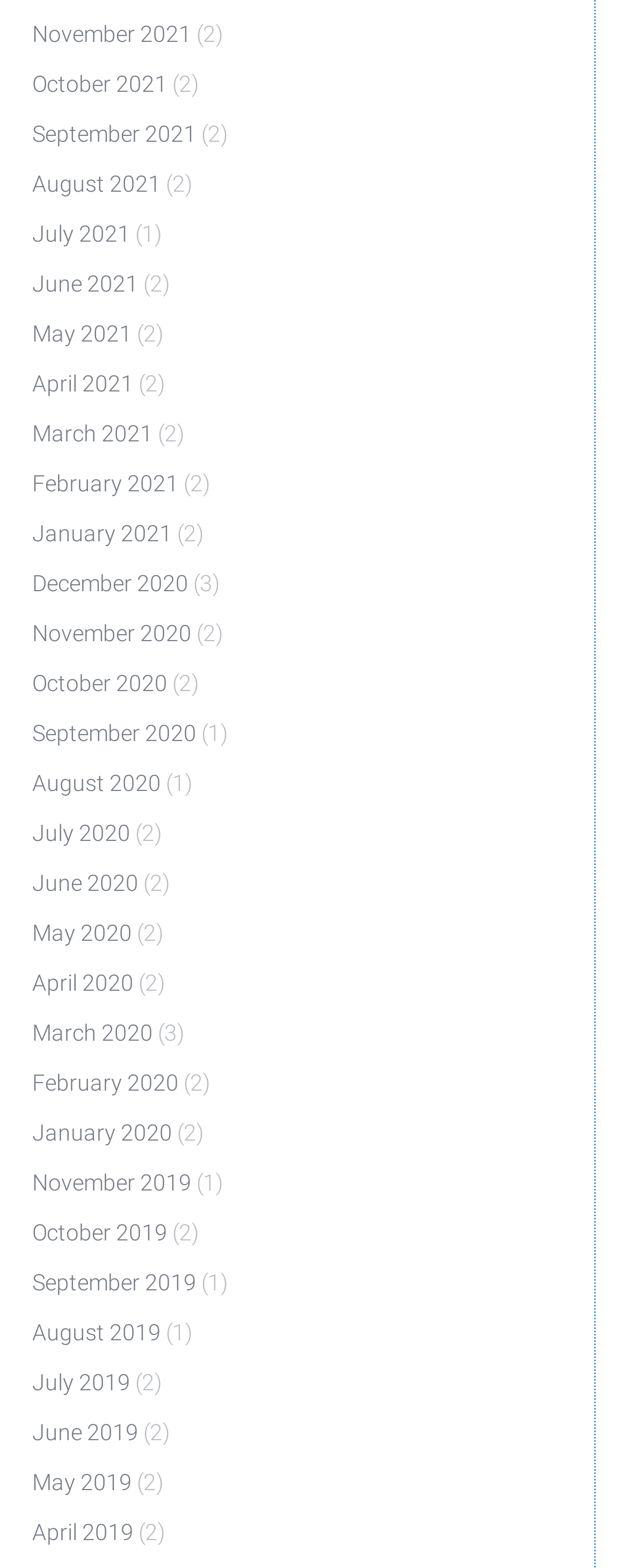Pinpoint the bounding box coordinates of the clickable area necessary to execute the following instruction: "View November 2021". The coordinates should be given as four float numbers between 0 and 1, namely [left, top, right, bottom].

[0.051, 0.008, 0.305, 0.035]